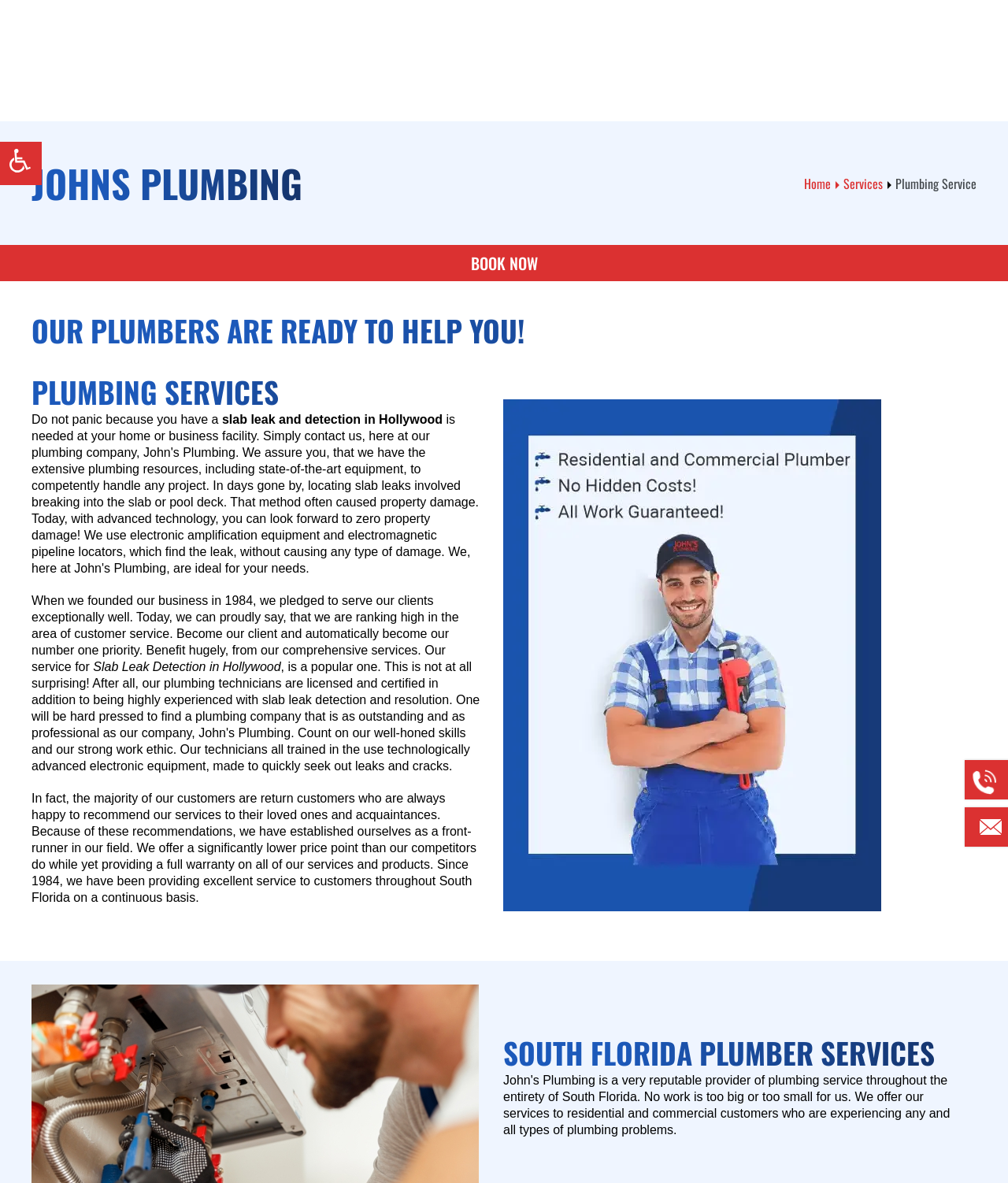What service does the company provide?
Based on the visual content, answer with a single word or a brief phrase.

Plumbing Service